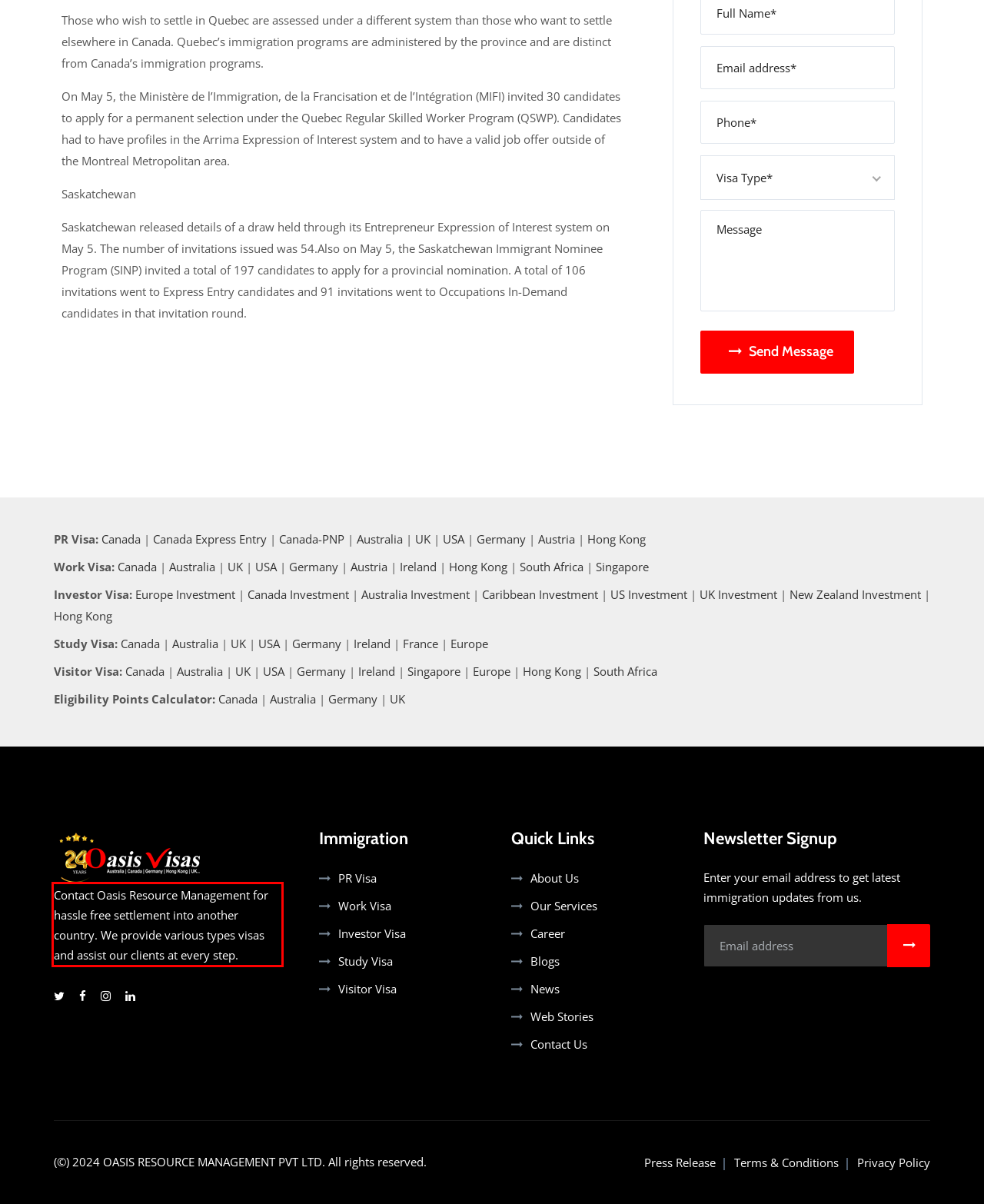Identify the text inside the red bounding box in the provided webpage screenshot and transcribe it.

Contact Oasis Resource Management for hassle free settlement into another country. We provide various types visas and assist our clients at every step.